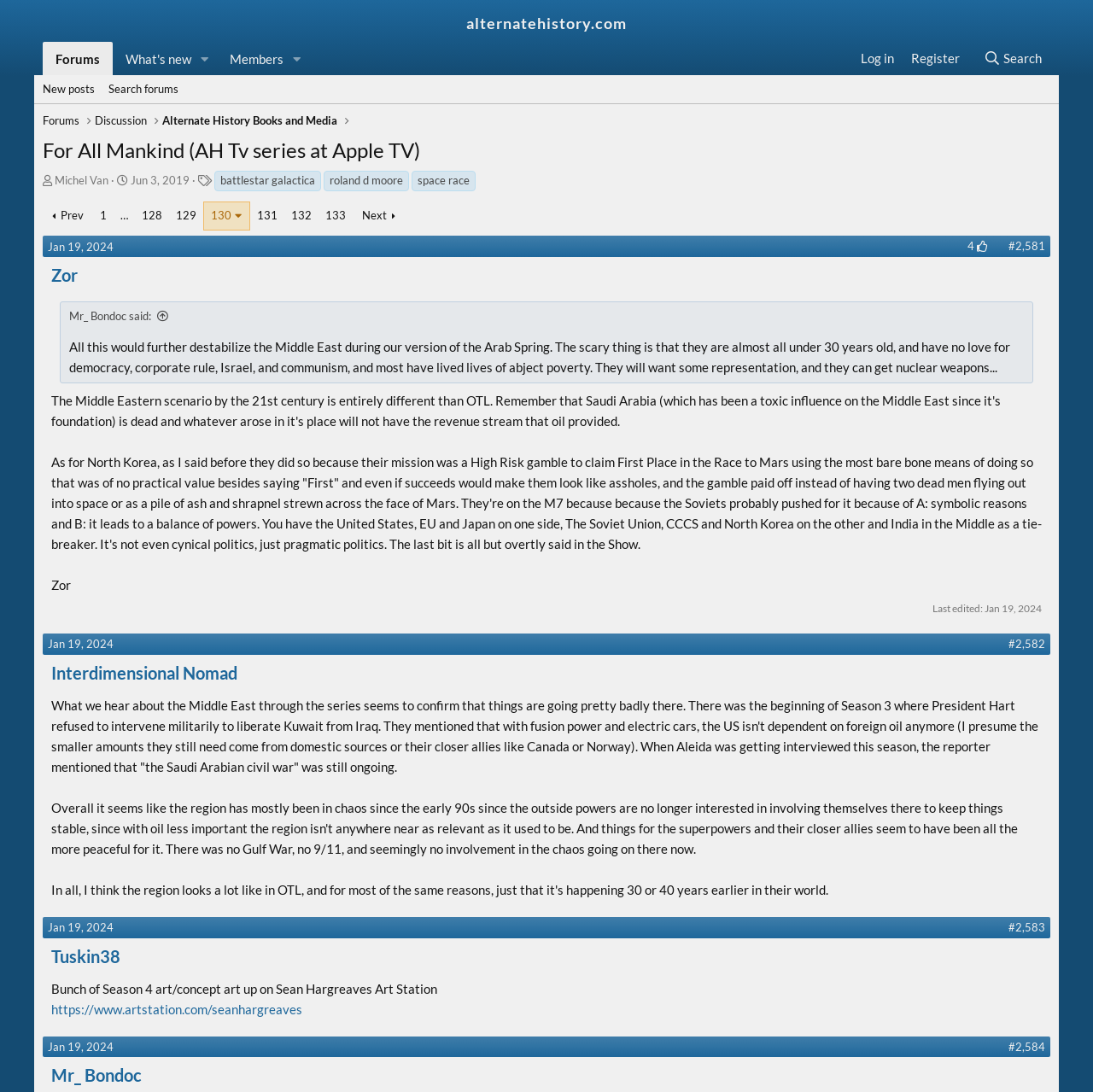Can you find and generate the webpage's heading?

For All Mankind (AH Tv series at Apple TV)